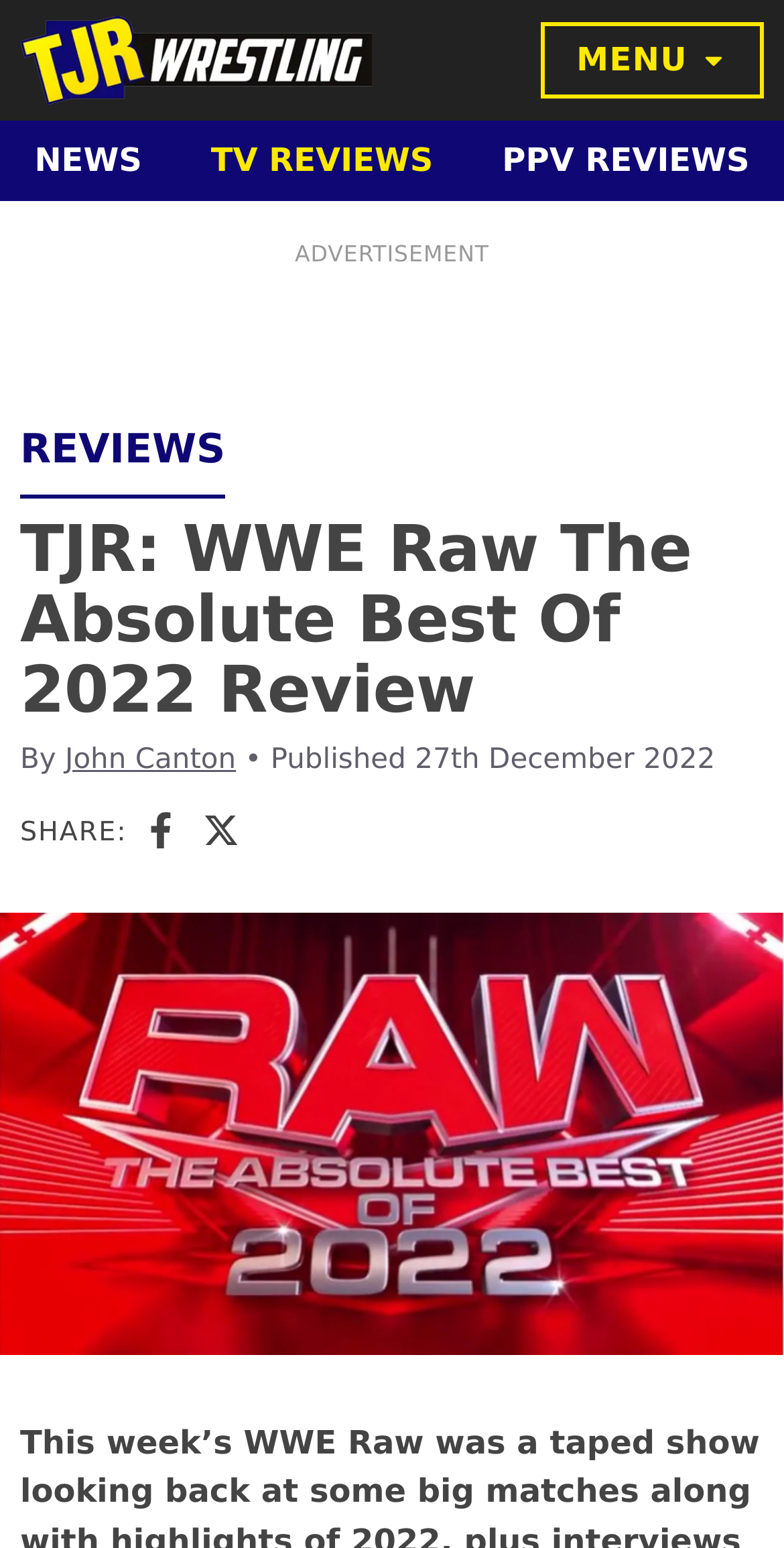Give a concise answer using only one word or phrase for this question:
What is the name of the website?

TJR Wrestling